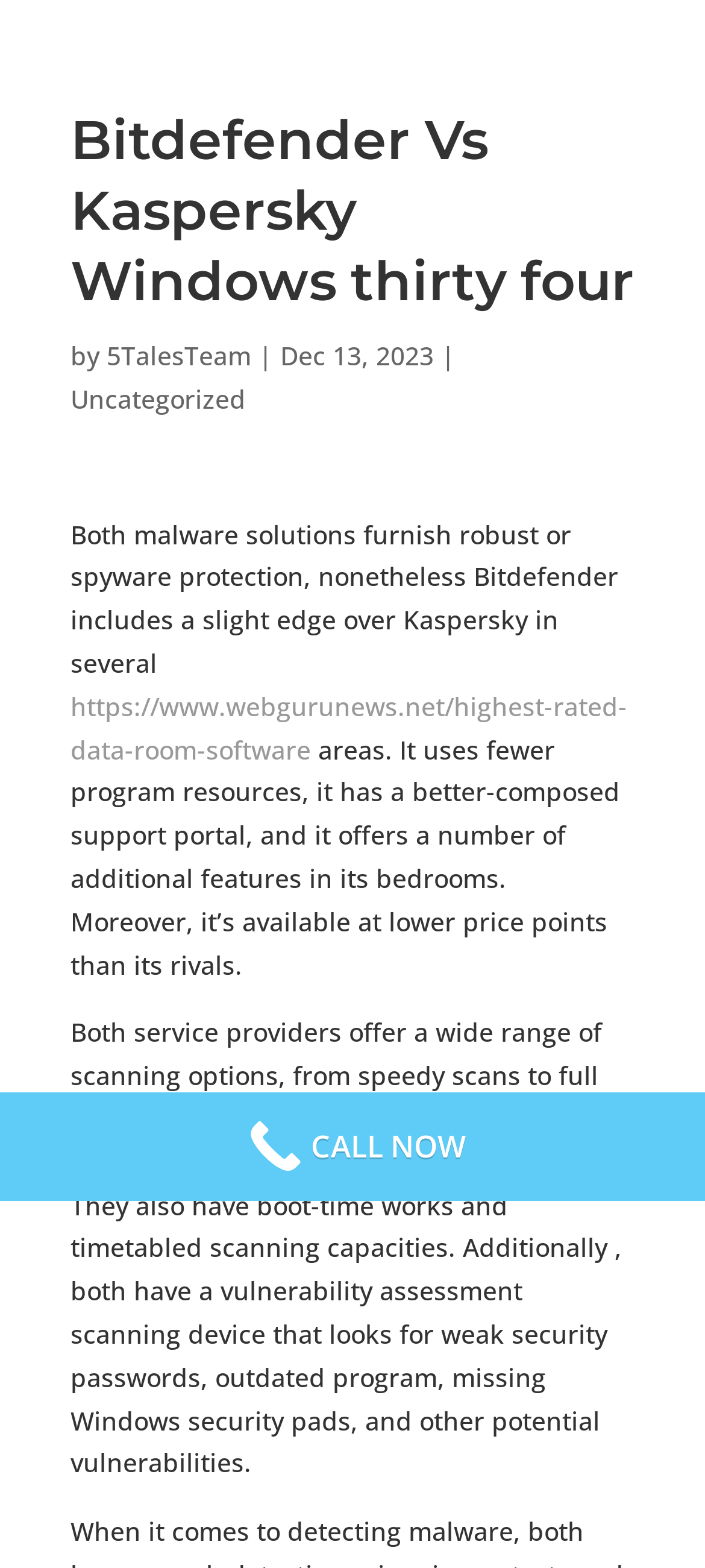Find the bounding box coordinates corresponding to the UI element with the description: "CALL NOW". The coordinates should be formatted as [left, top, right, bottom], with values as floats between 0 and 1.

[0.0, 0.697, 1.0, 0.766]